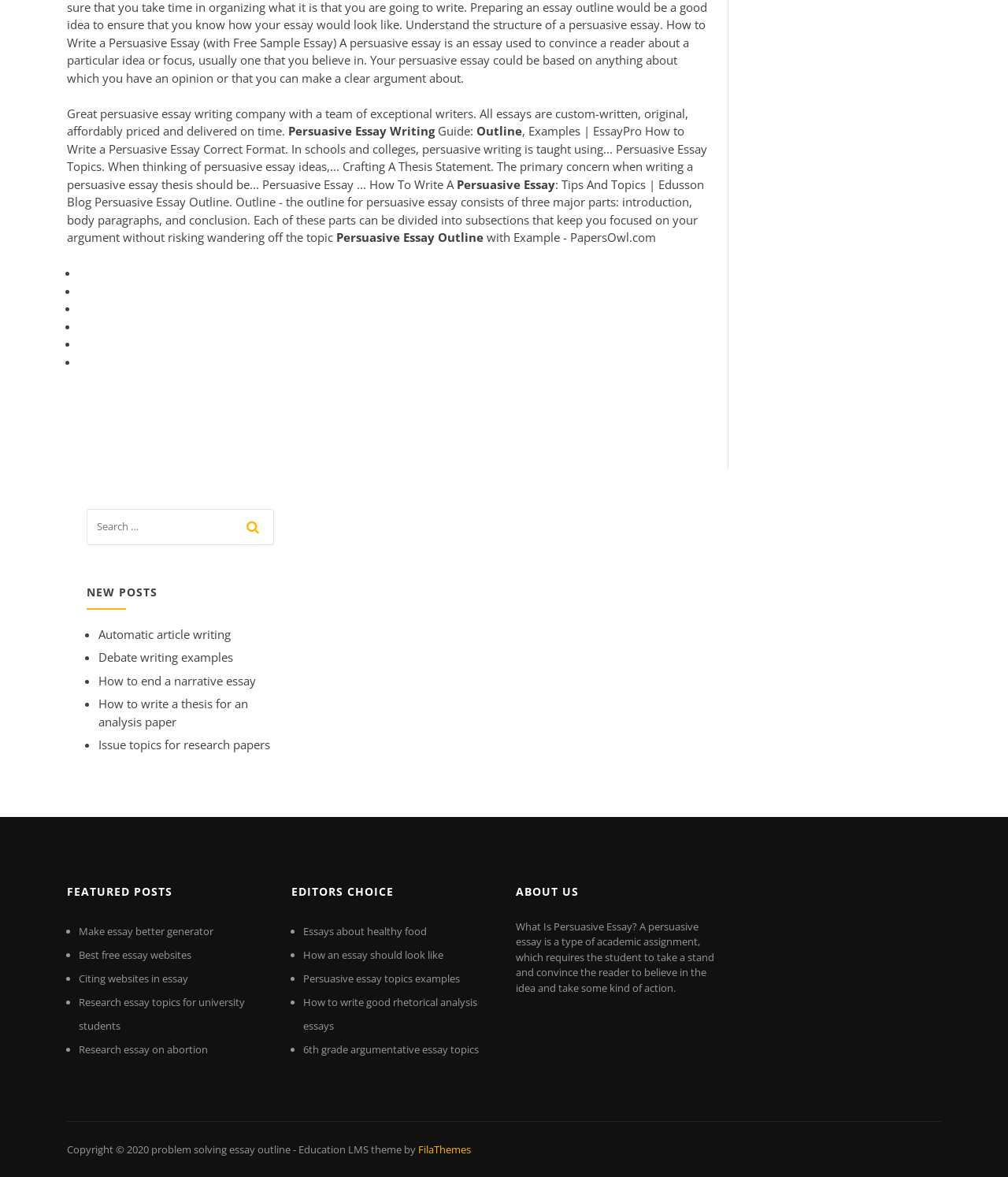Answer the following query concisely with a single word or phrase:
How many featured posts are listed on the webpage?

Five